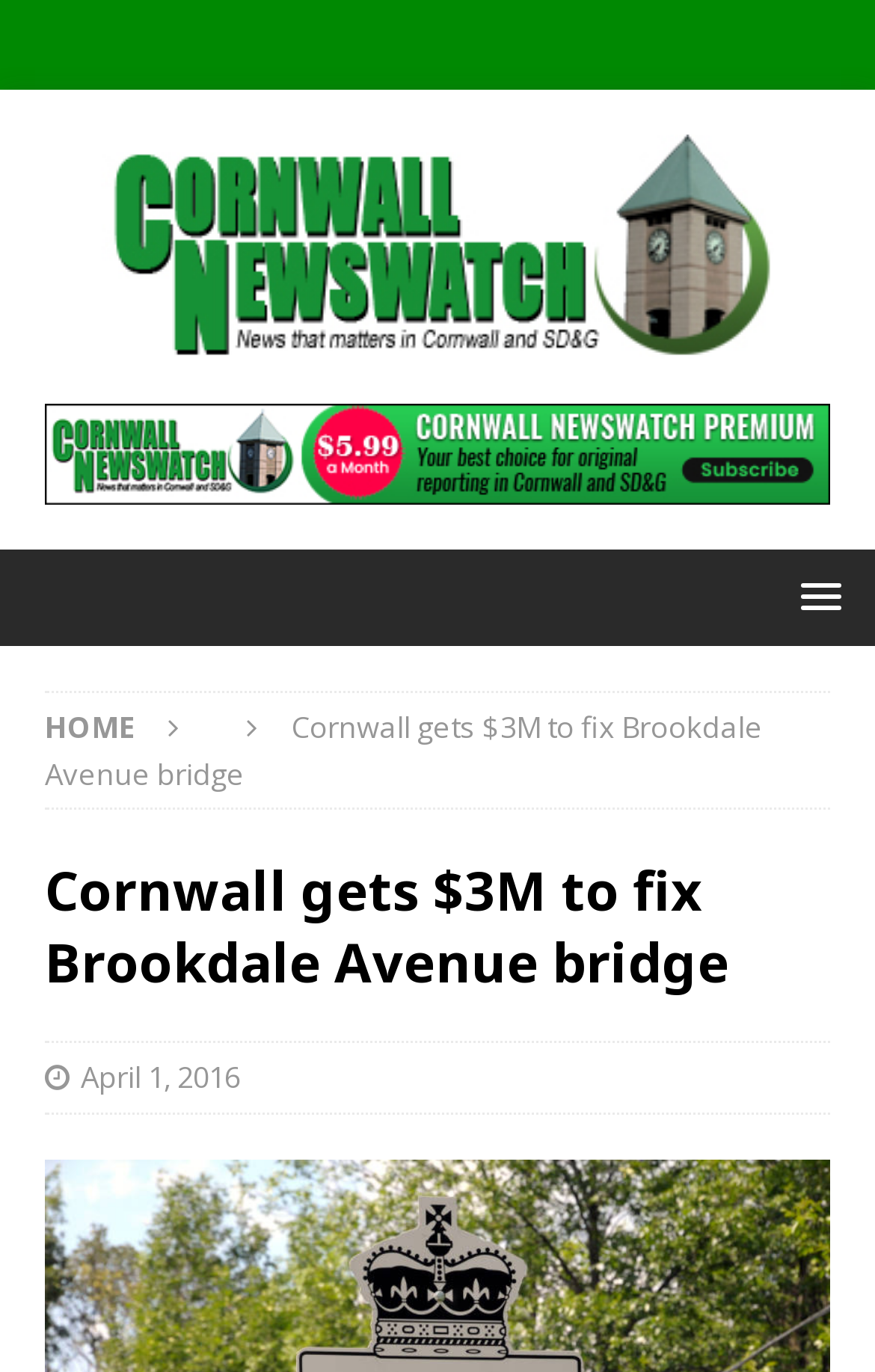Provide your answer in a single word or phrase: 
What is the date of the article?

April 1, 2016